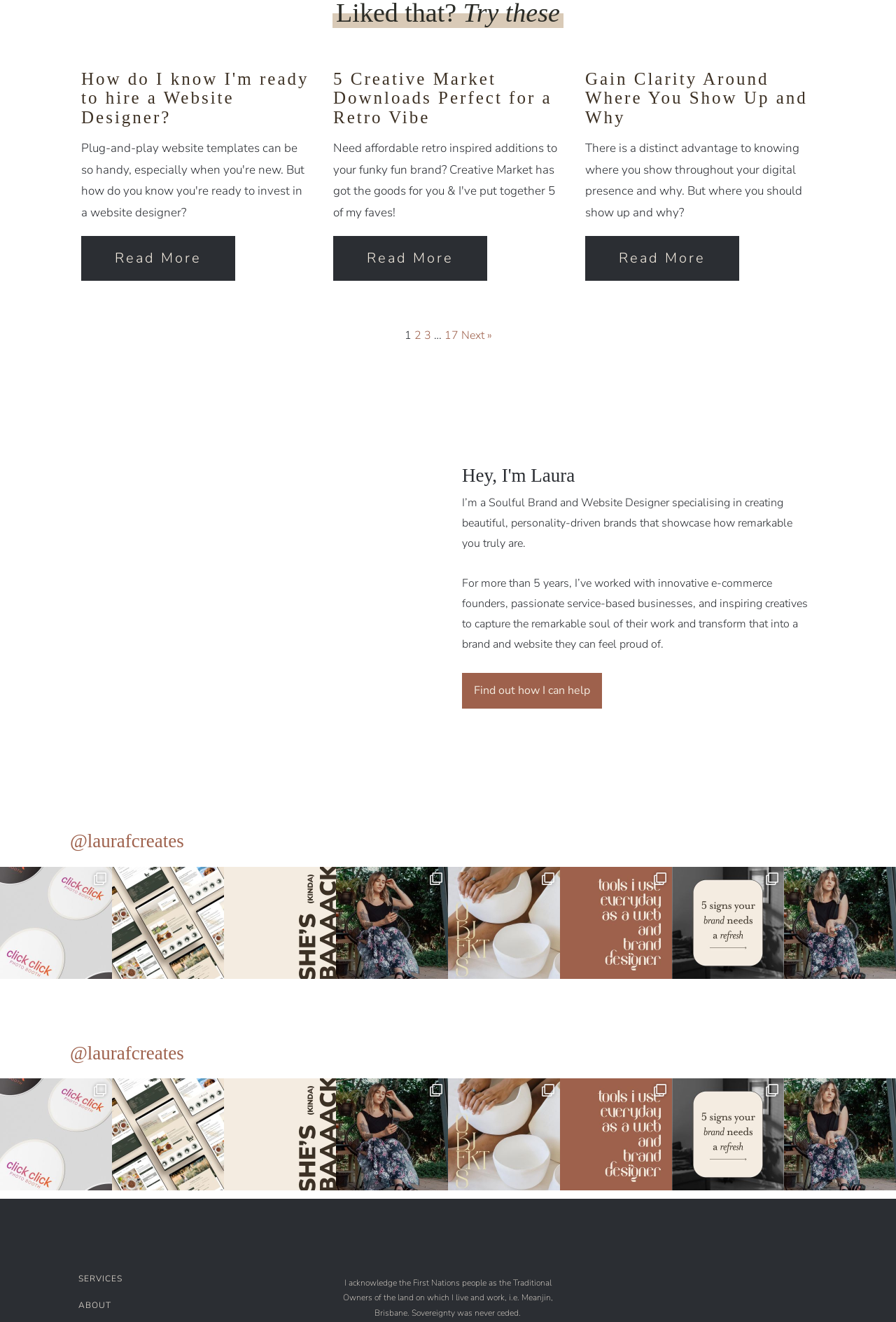Please identify the bounding box coordinates of the element that needs to be clicked to execute the following command: "Find out how I can help". Provide the bounding box using four float numbers between 0 and 1, formatted as [left, top, right, bottom].

[0.516, 0.509, 0.672, 0.536]